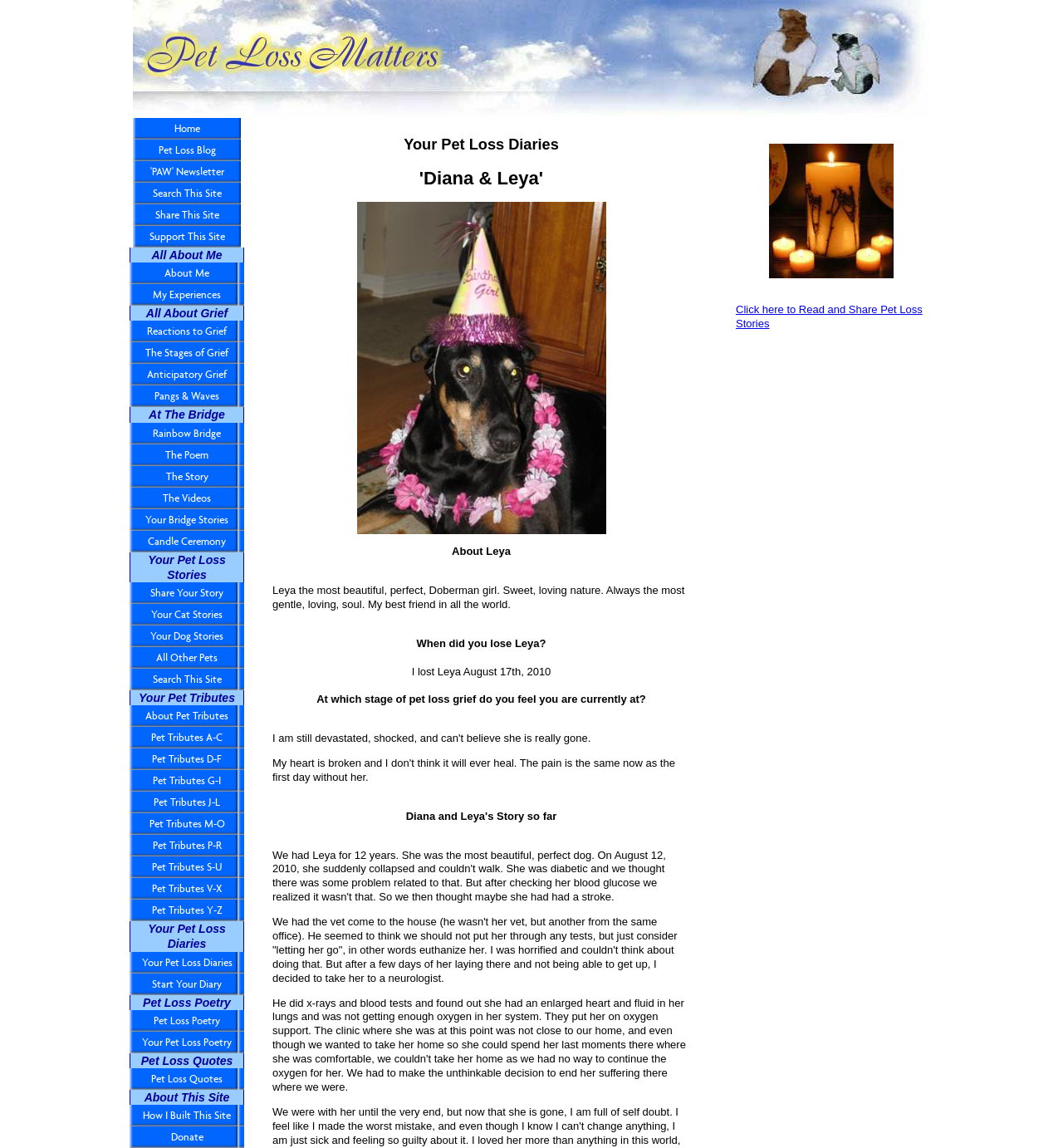What is the name of the newsletter mentioned on the webpage?
From the image, respond using a single word or phrase.

'PAW' Newsletter